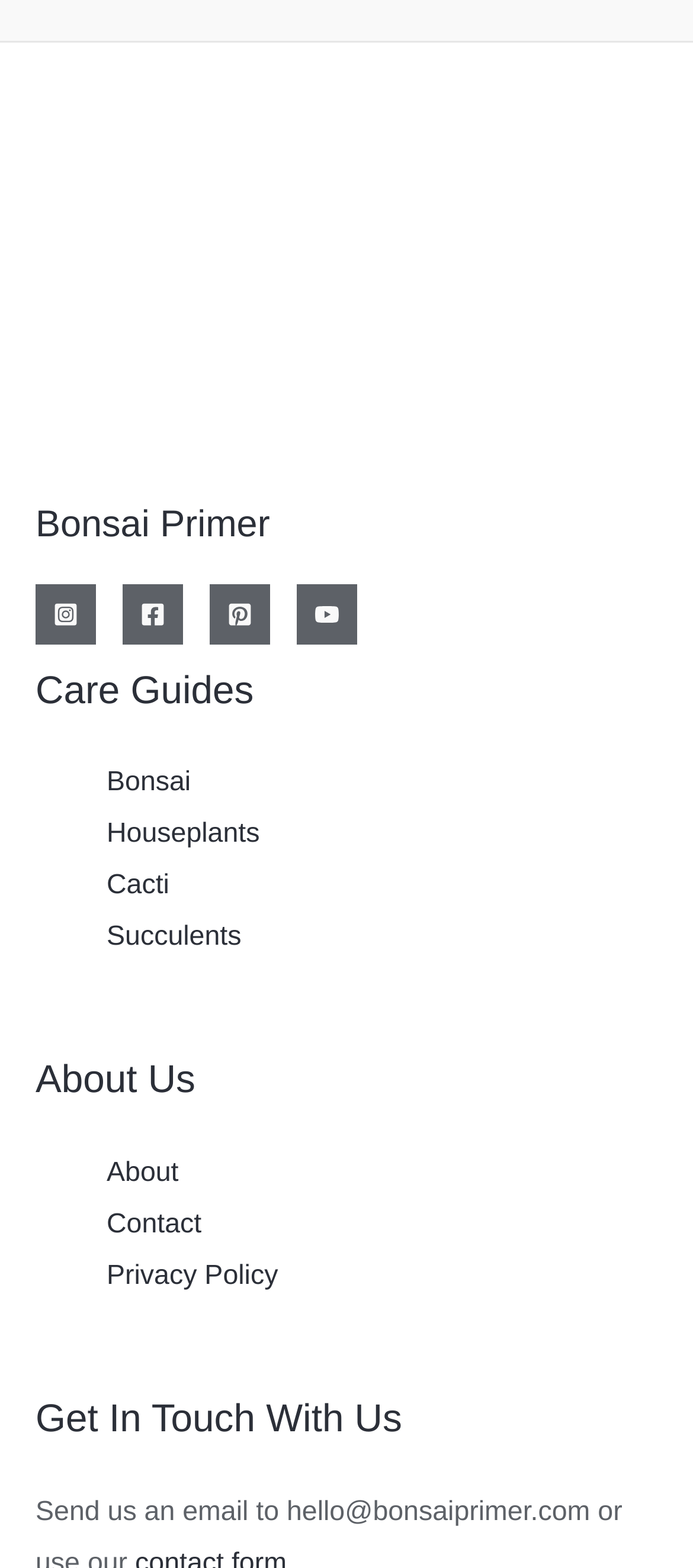What is the purpose of the Get In Touch With Us section?
Answer with a single word or short phrase according to what you see in the image.

to get in touch